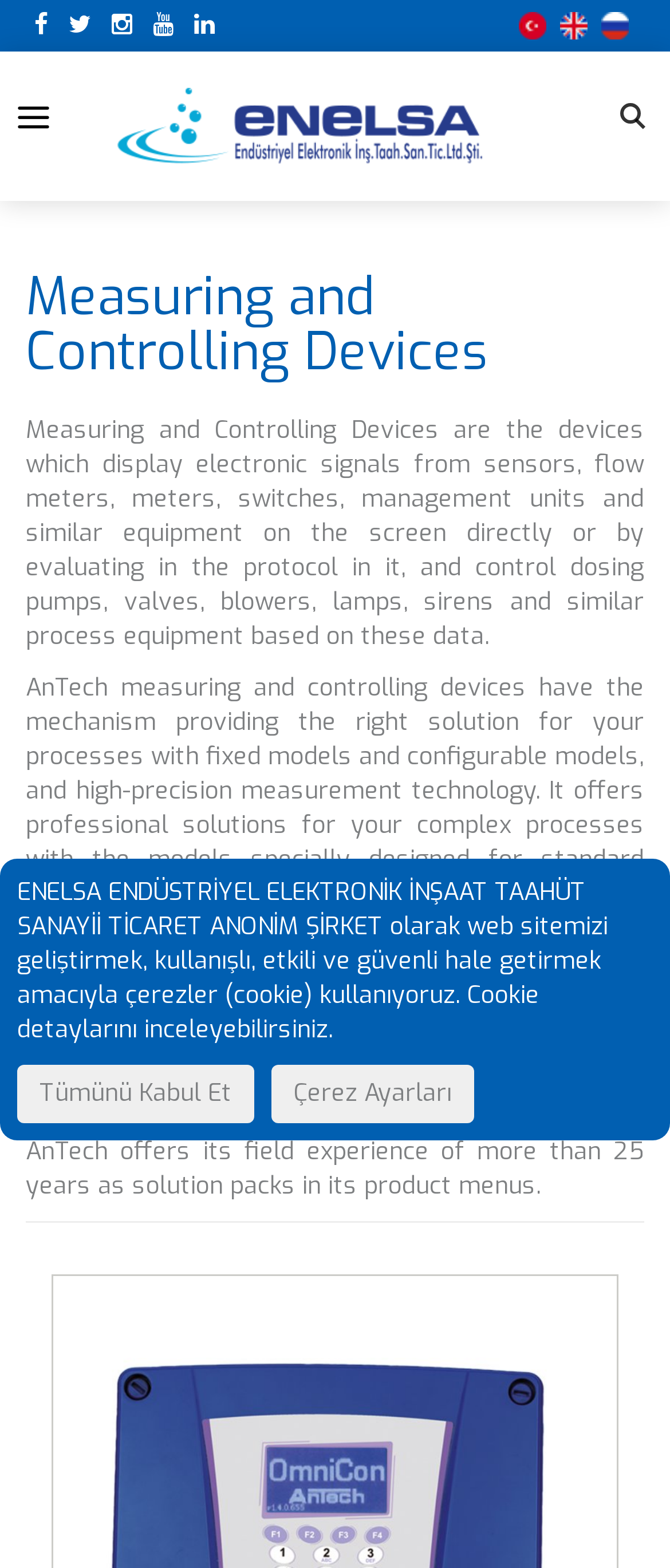Provide your answer in a single word or phrase: 
What is the purpose of AnTech measuring and controlling devices?

Provide professional solutions